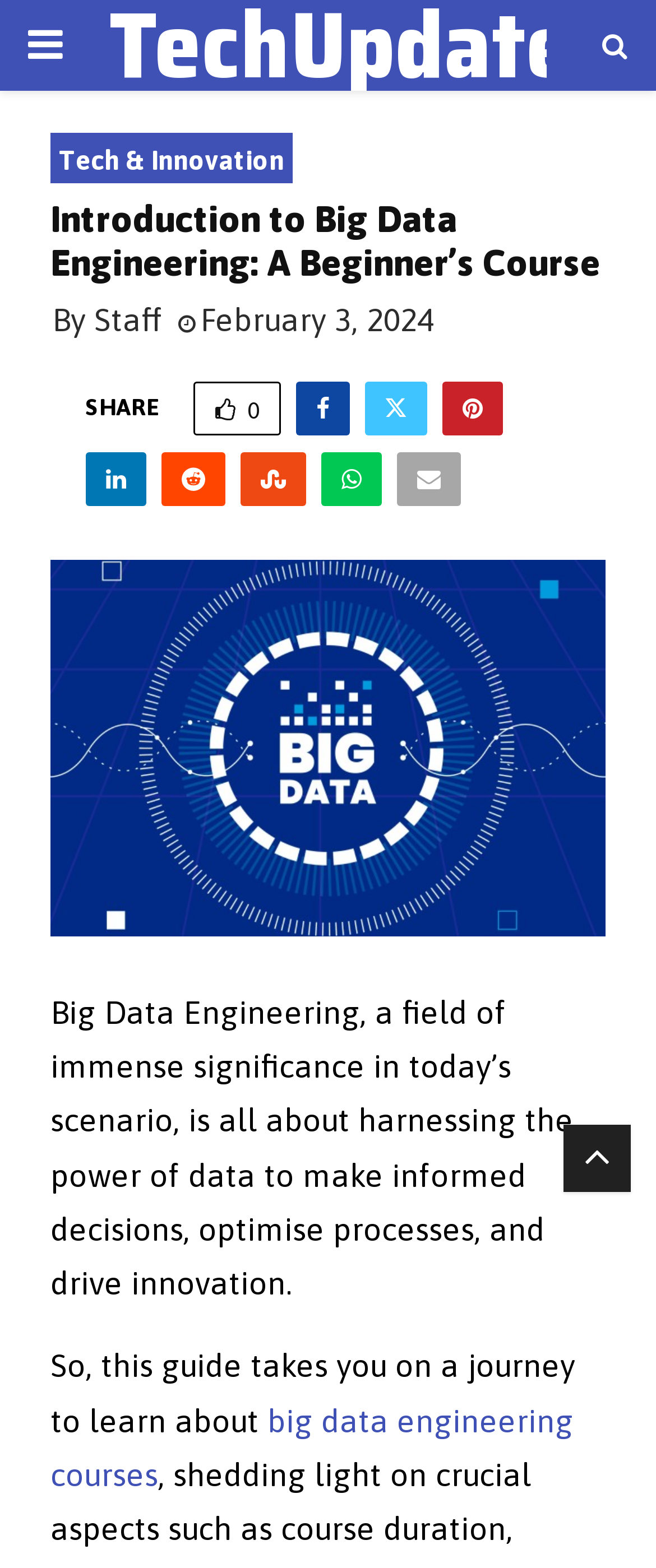How many social media sharing options are available?
Provide a fully detailed and comprehensive answer to the question.

There are 6 social media sharing options available on the webpage, which are indicated by the link elements with icons such as , , , , , and .